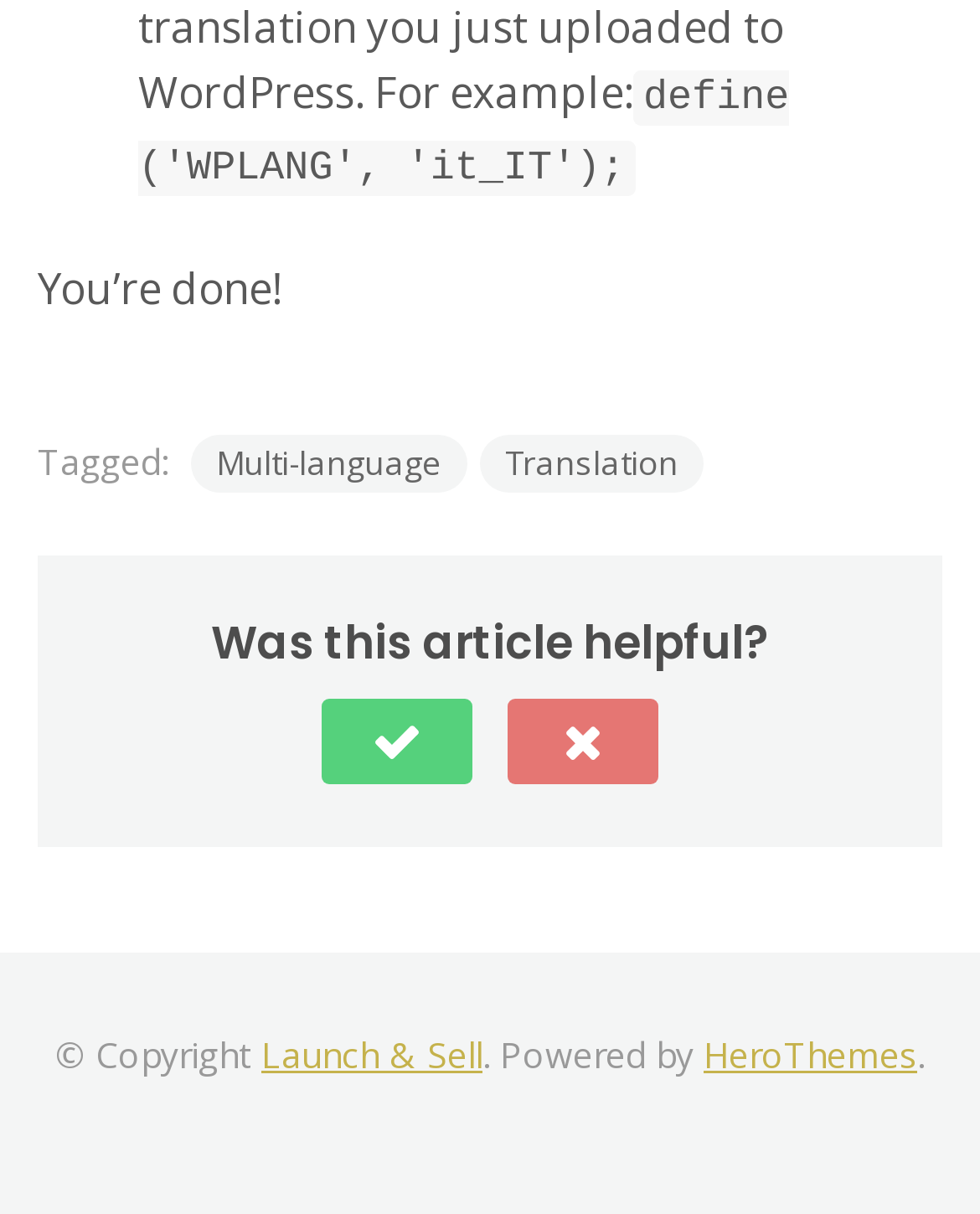How many options are available for rating the article?
Examine the image and give a concise answer in one word or a short phrase.

2